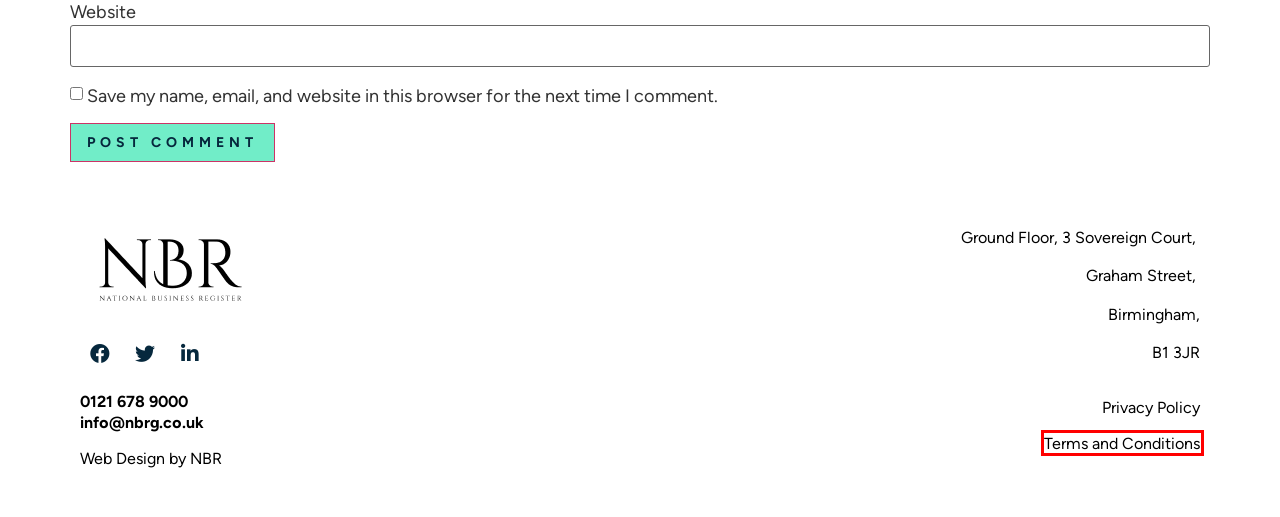You have received a screenshot of a webpage with a red bounding box indicating a UI element. Please determine the most fitting webpage description that matches the new webpage after clicking on the indicated element. The choices are:
A. Privacy Policy - National Business Register
B. Registered Design | Logo Design Trademark
C. Business & Brand Name Protection | Protect your business name
D. Contact - National Business Register
E. About - National Business Register
F. Blog - National Business Register
G. Register Trademark UK | Trademark your business & slogans
H. Terms and Conditions - National Business Register

H